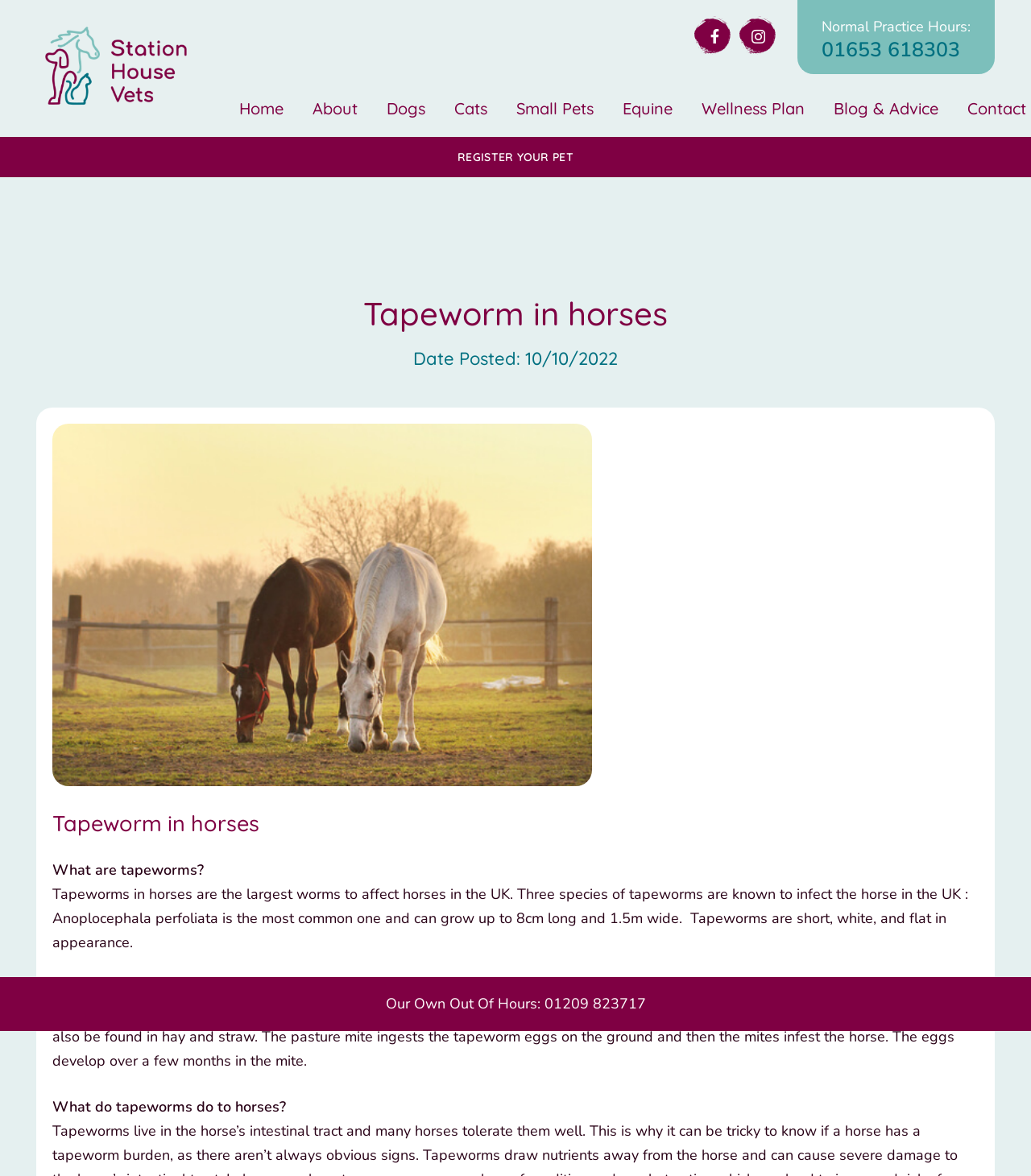What is the phone number for normal practice hours?
Based on the image, answer the question in a detailed manner.

The webpage displays the normal practice hours and phone number, which is 01653 618303.